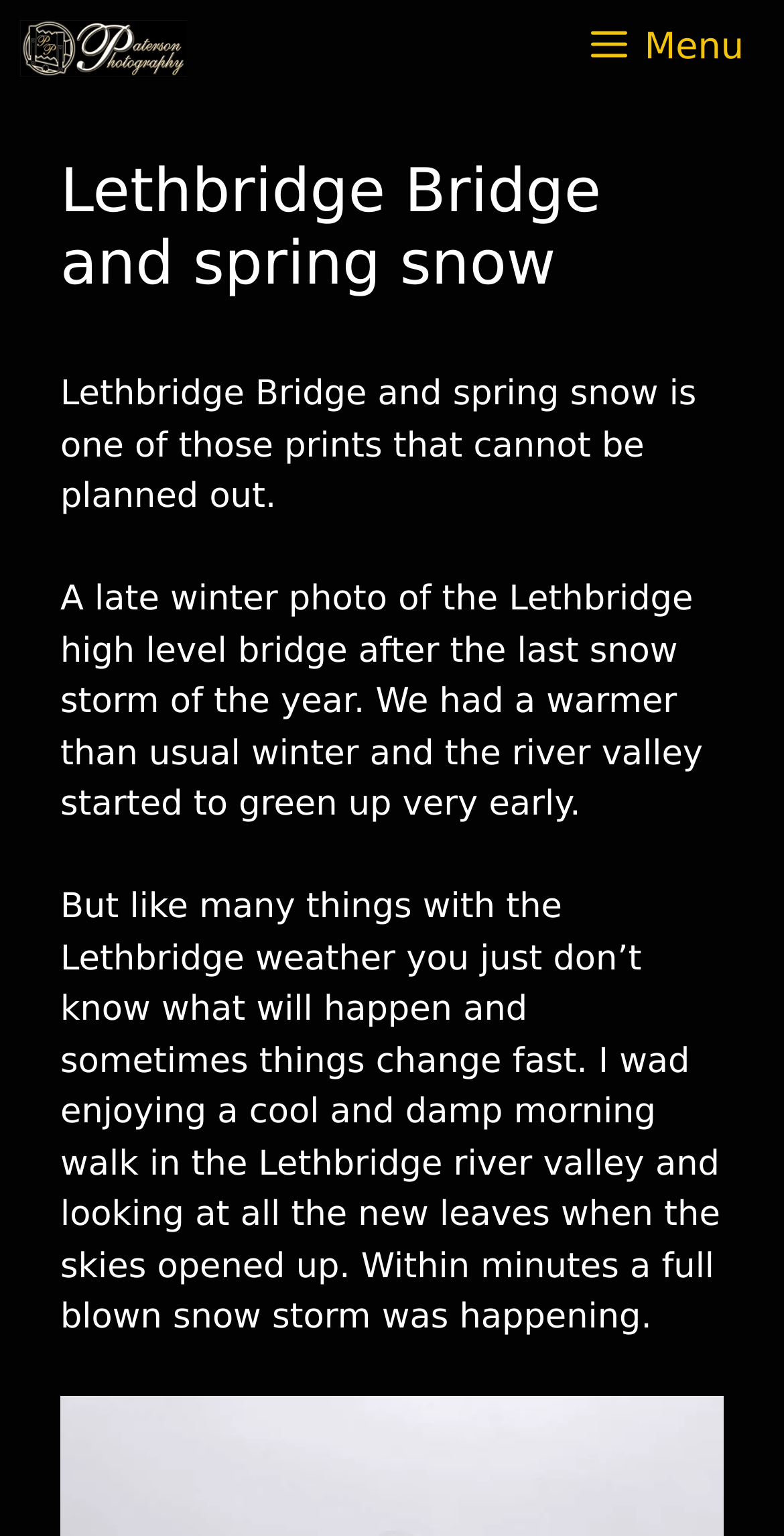What is the season described in the text?
Based on the visual content, answer with a single word or a brief phrase.

Late winter